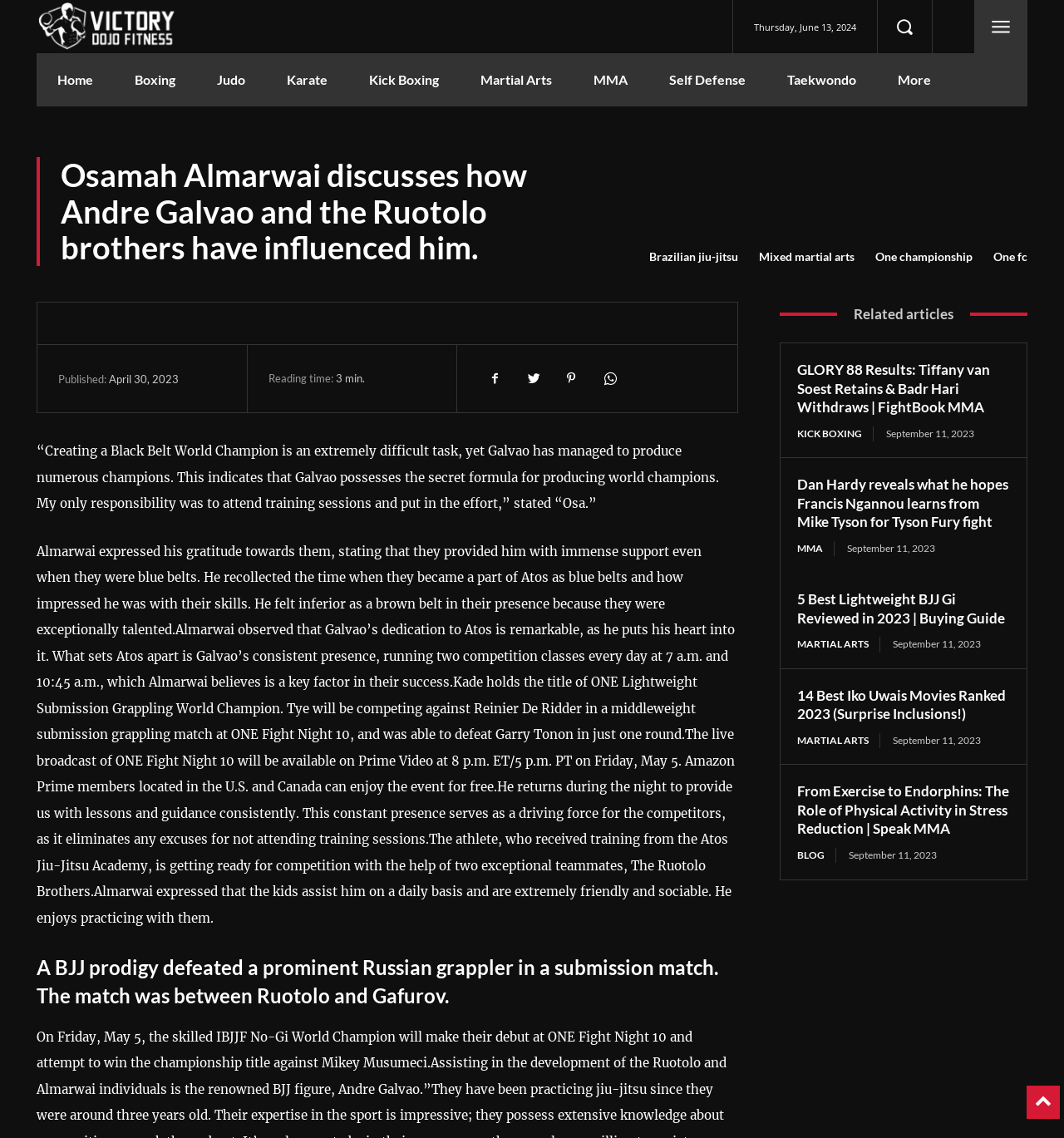What is the name of the academy where Almarwai received training?
From the image, provide a succinct answer in one word or a short phrase.

Atos Jiu-Jitsu Academy